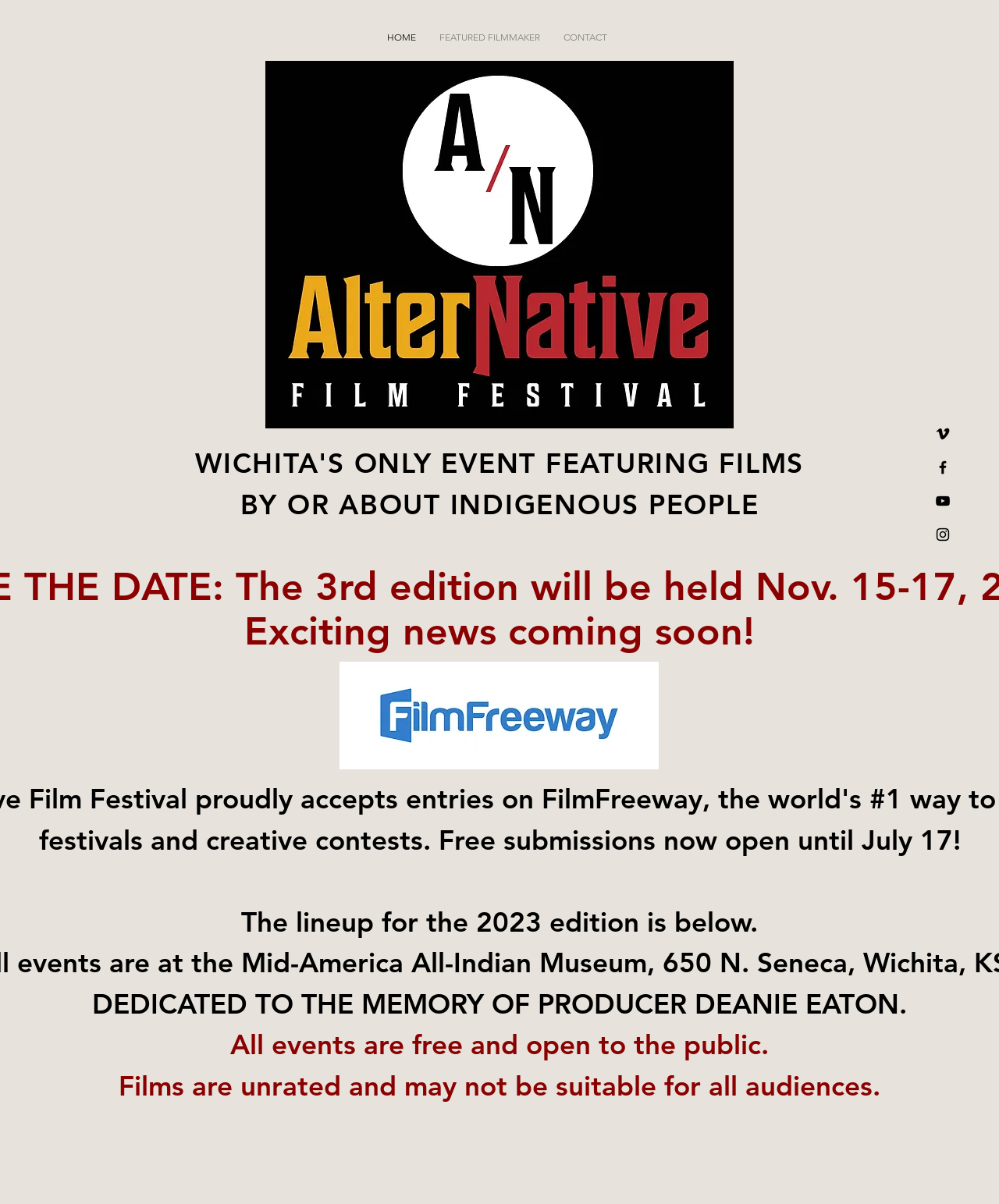Answer the question with a single word or phrase: 
What is the theme of the film festival?

Indigenous